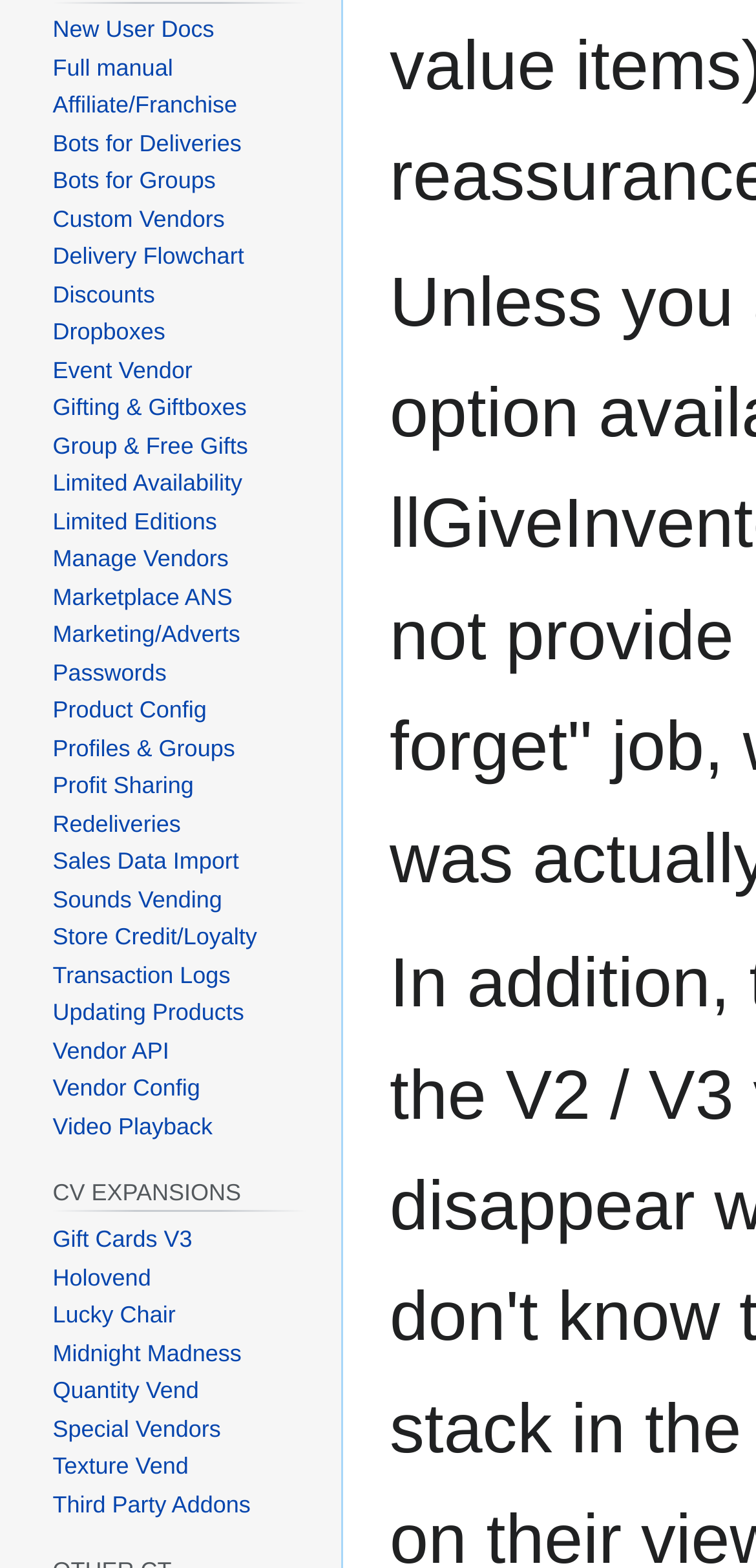How many navigation elements are there on the webpage?
Your answer should be a single word or phrase derived from the screenshot.

1